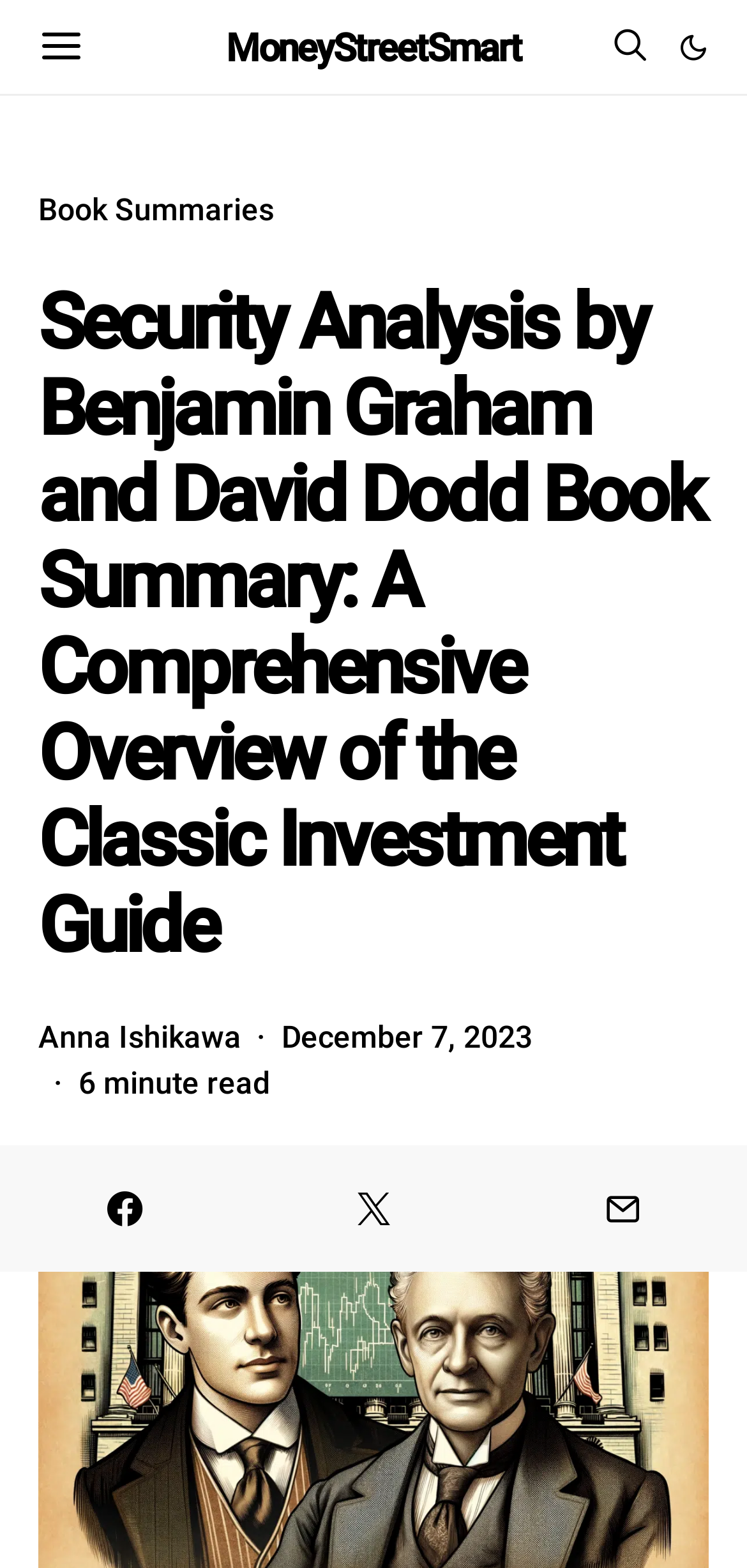What is the name of the website?
We need a detailed and exhaustive answer to the question. Please elaborate.

I found the answer by looking at the link element which says 'MoneyStreetSmart'. This link is located at the top of the page and is likely to be the name of the website.